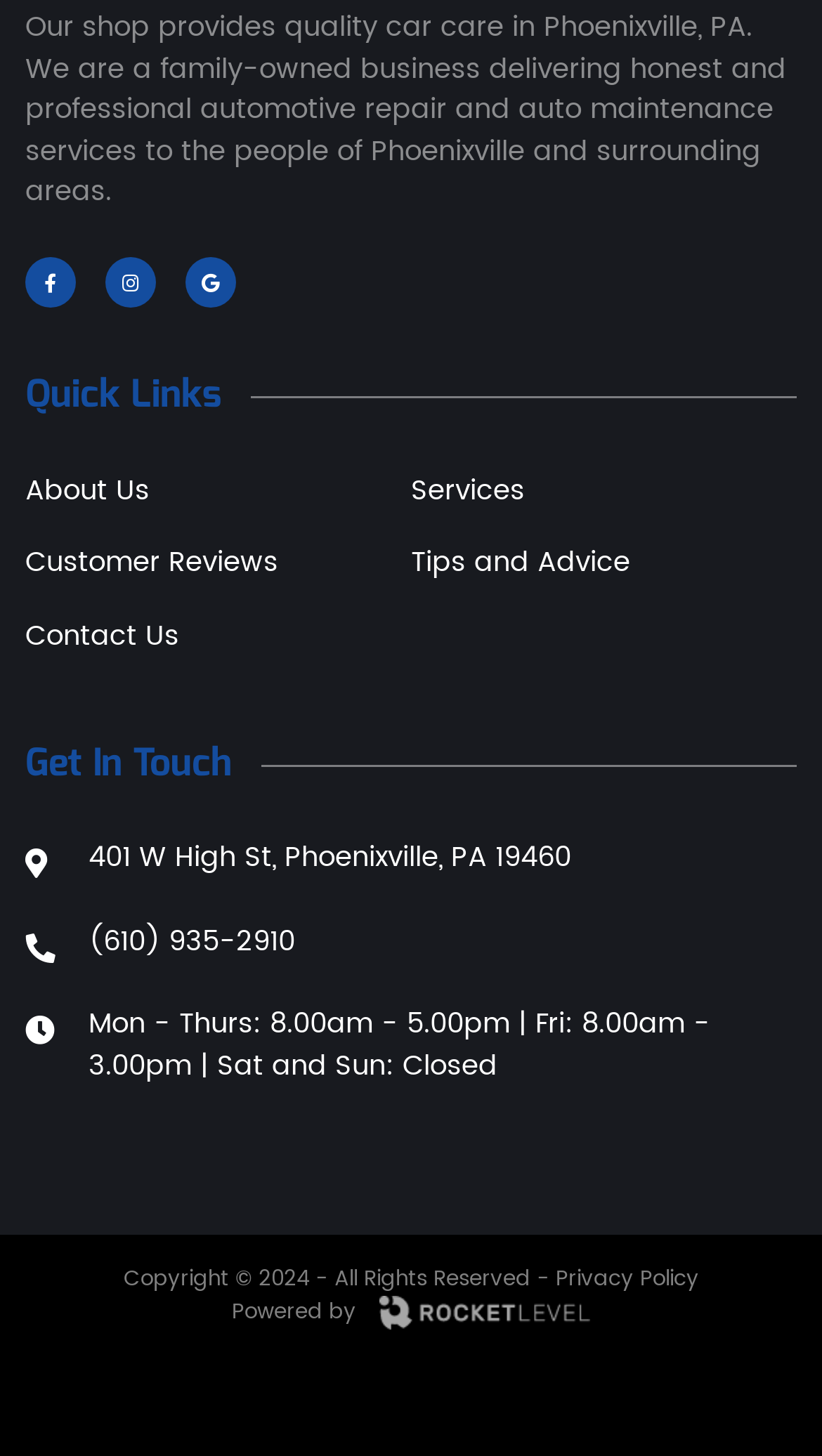Please provide the bounding box coordinates for the element that needs to be clicked to perform the following instruction: "Click the Facebook link". The coordinates should be given as four float numbers between 0 and 1, i.e., [left, top, right, bottom].

[0.031, 0.191, 0.128, 0.221]